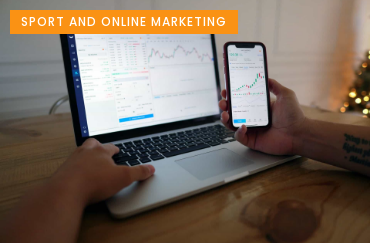What type of surface is beneath the devices?
Please craft a detailed and exhaustive response to the question.

The image shows a warm, wooden surface beneath the laptop and smartphone, which adds an inviting touch to the scene and reflects a productive and engaged workspace.